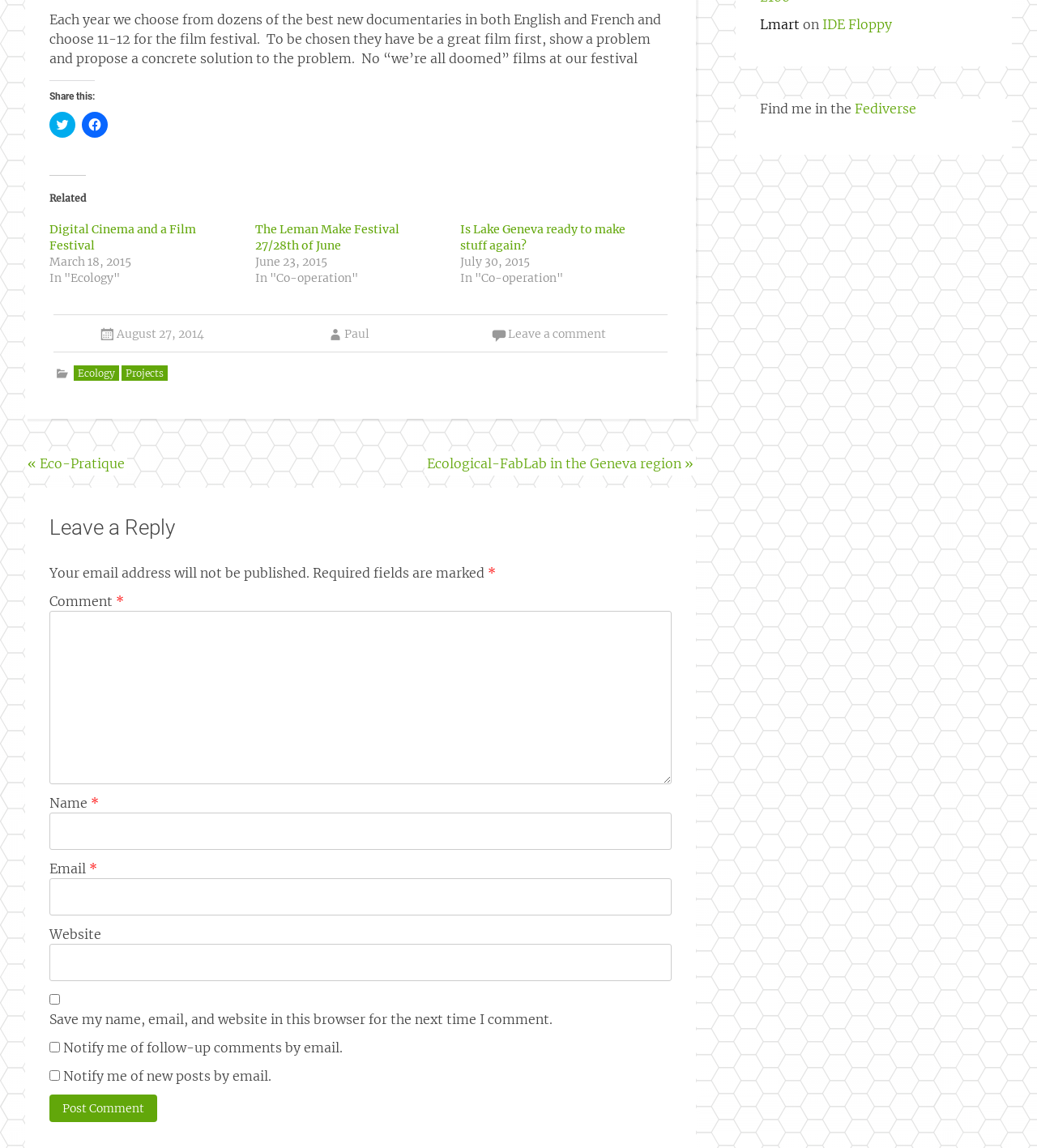Using the given description, provide the bounding box coordinates formatted as (top-left x, top-left y, bottom-right x, bottom-right y), with all values being floating point numbers between 0 and 1. Description: Fediverse

[0.824, 0.088, 0.884, 0.102]